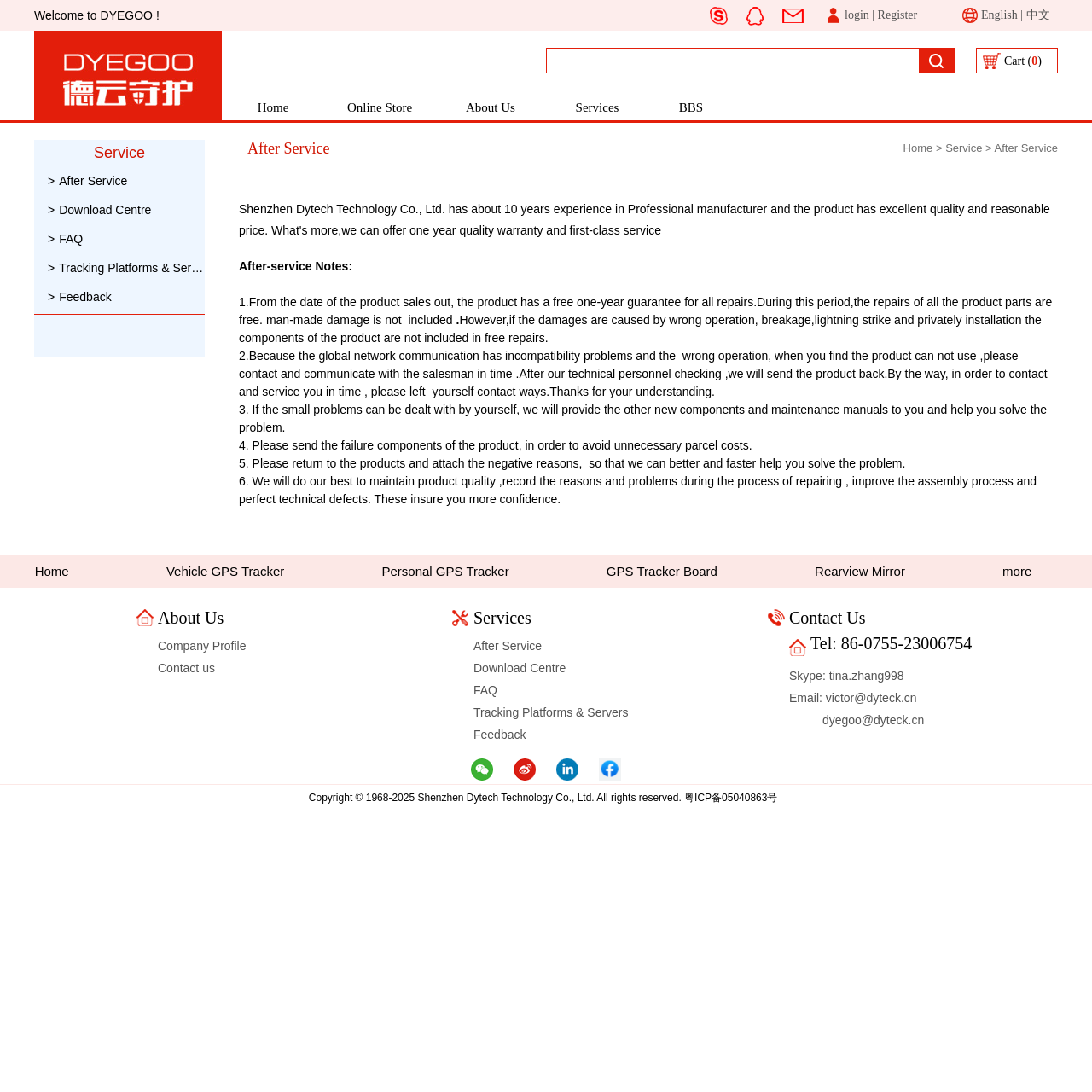Identify the bounding box coordinates of the element to click to follow this instruction: 'go to online store'. Ensure the coordinates are four float values between 0 and 1, provided as [left, top, right, bottom].

[0.318, 0.092, 0.377, 0.105]